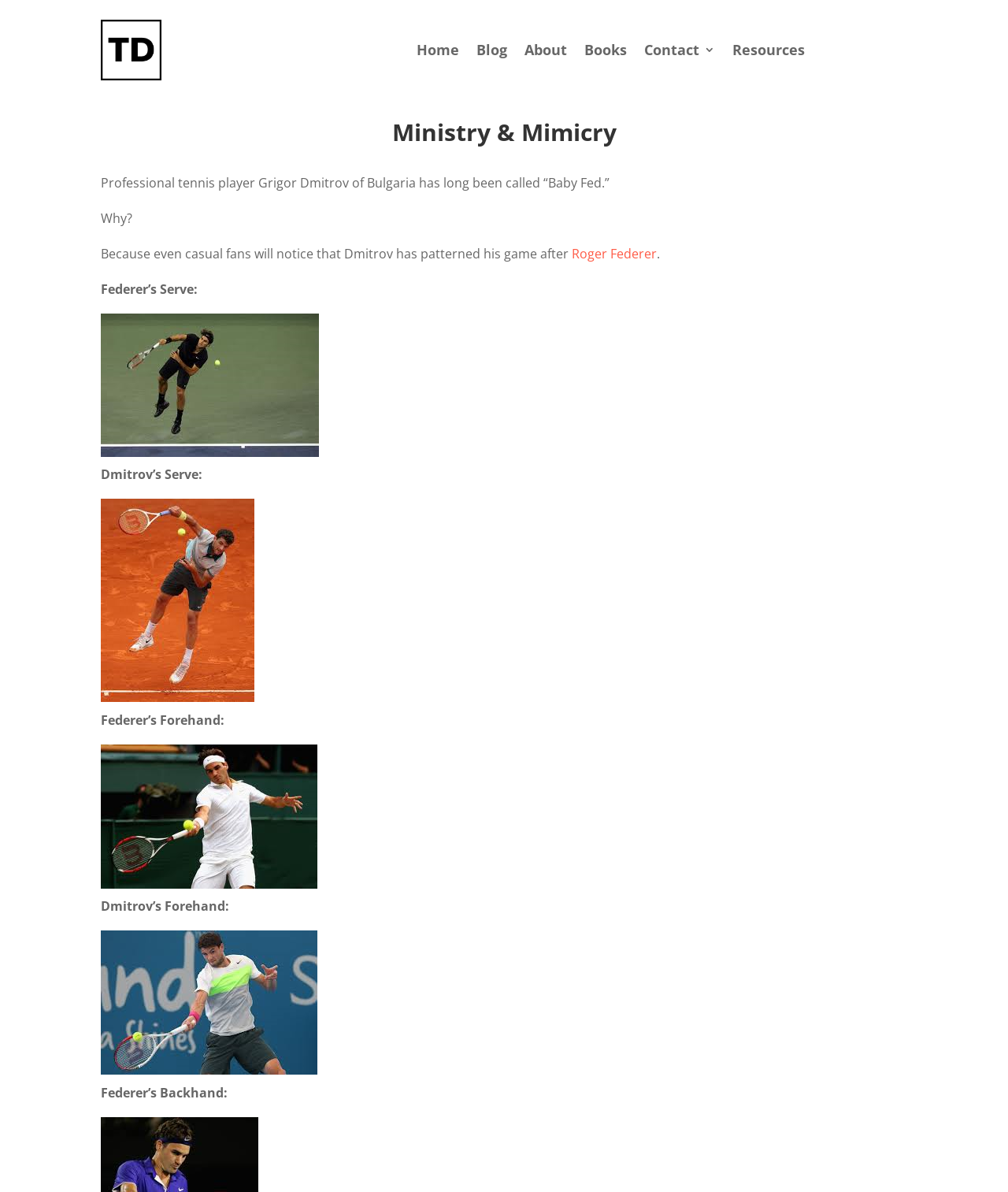Respond with a single word or phrase:
How many images are there on the webpage?

4